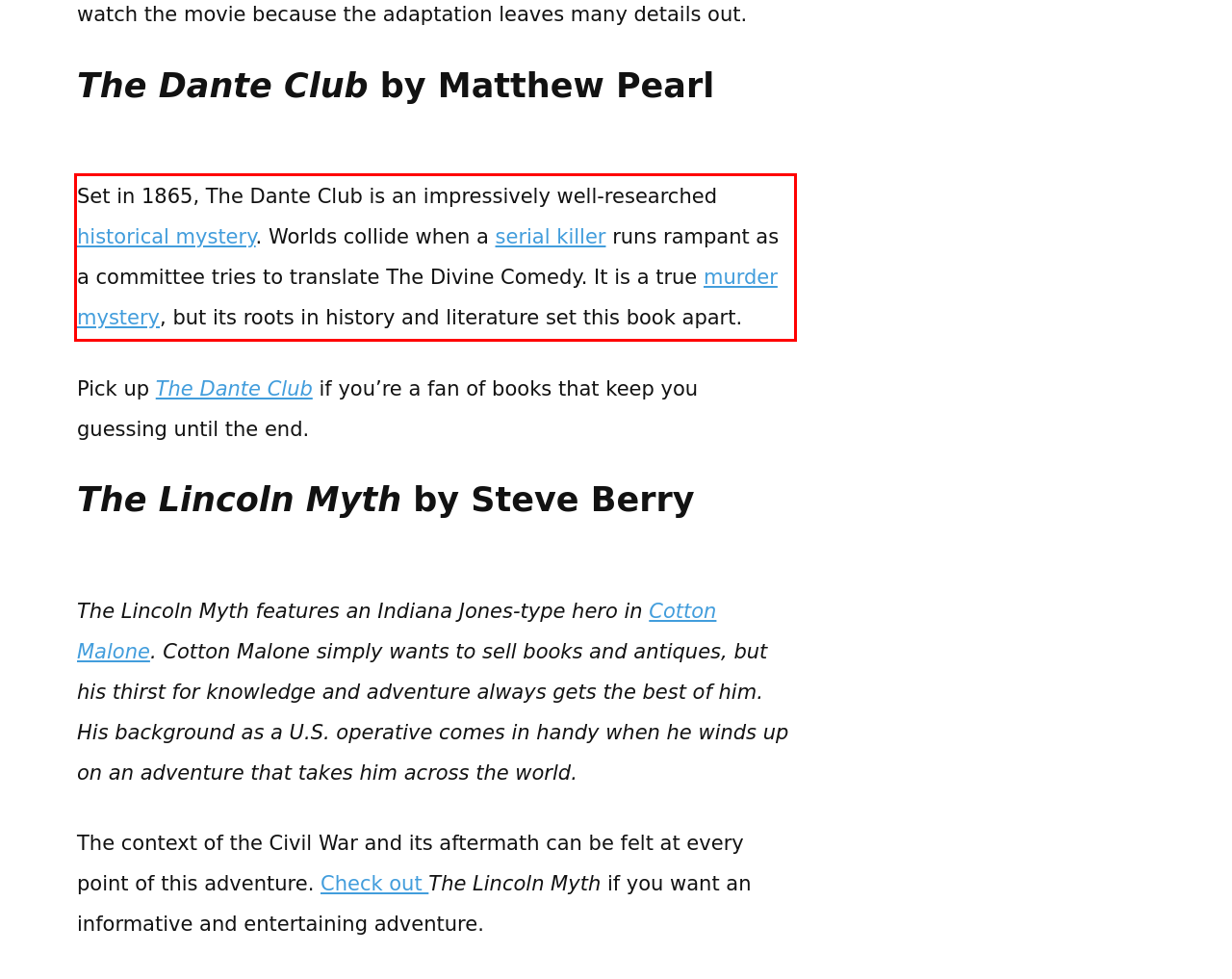Given a screenshot of a webpage with a red bounding box, please identify and retrieve the text inside the red rectangle.

Set in 1865, The Dante Club is an impressively well-researched historical mystery. Worlds collide when a serial killer runs rampant as a committee tries to translate The Divine Comedy. It is a true murder mystery, but its roots in history and literature set this book apart.